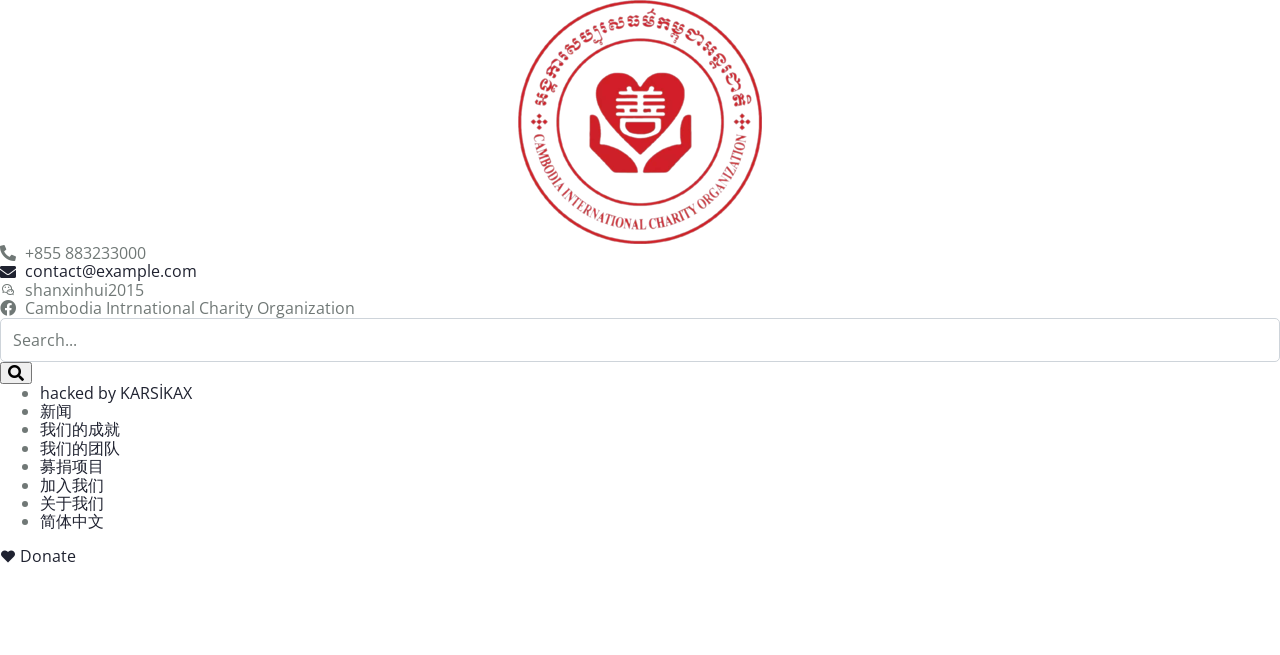Offer a detailed explanation of the webpage layout and contents.

The webpage is titled "Chat With Strangers – cico" and appears to be a charity organization's website. At the top, there is a navigation menu with a "Home" link accompanied by an image, positioned near the center of the top section. Below this, there is a contact information section with a phone number "+855 883233000" and an email address "contact@example.com" on the left side, followed by a username "shanxinhui2015" and the organization's name "Cambodia International Charity Organization" on the right side.

A search bar with a placeholder text "Search..." is located below the contact information section, accompanied by a search button with a magnifying glass icon. Underneath the search bar, there is a list of links, each preceded by a bullet point, including "hacked by KARSİKAX", "新闻", "我们的成就", "我们的团队", "募捐项目", "加入我们", "关于我们", and "简体中文". These links are aligned to the left side of the page.

At the bottom of the page, there is a "Donate" link positioned near the left edge. Overall, the webpage has a simple layout with a focus on providing access to various sections of the charity organization's website.